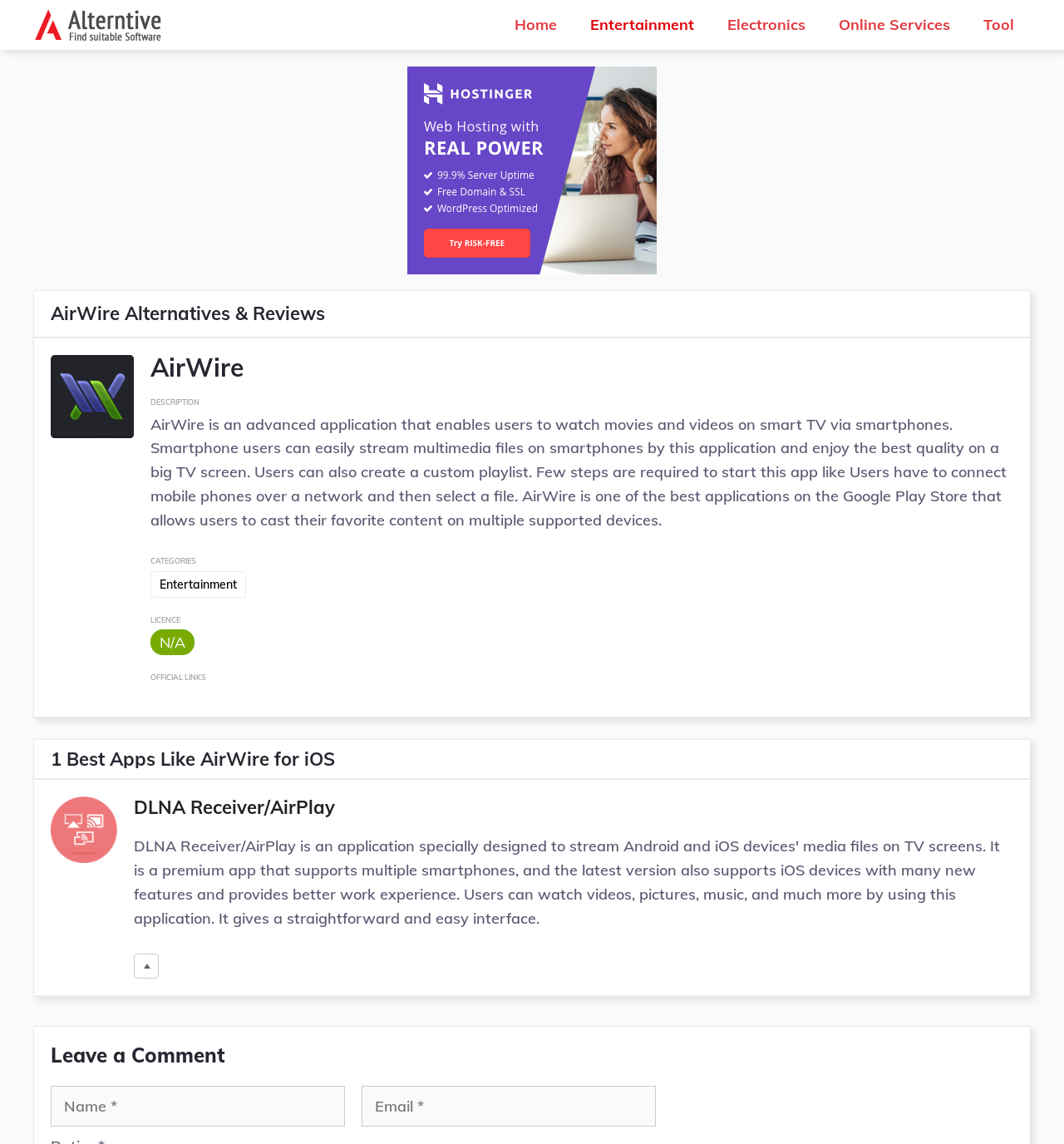Please provide a brief answer to the following inquiry using a single word or phrase:
What is required to start using AirWire?

Connect mobile phone to network